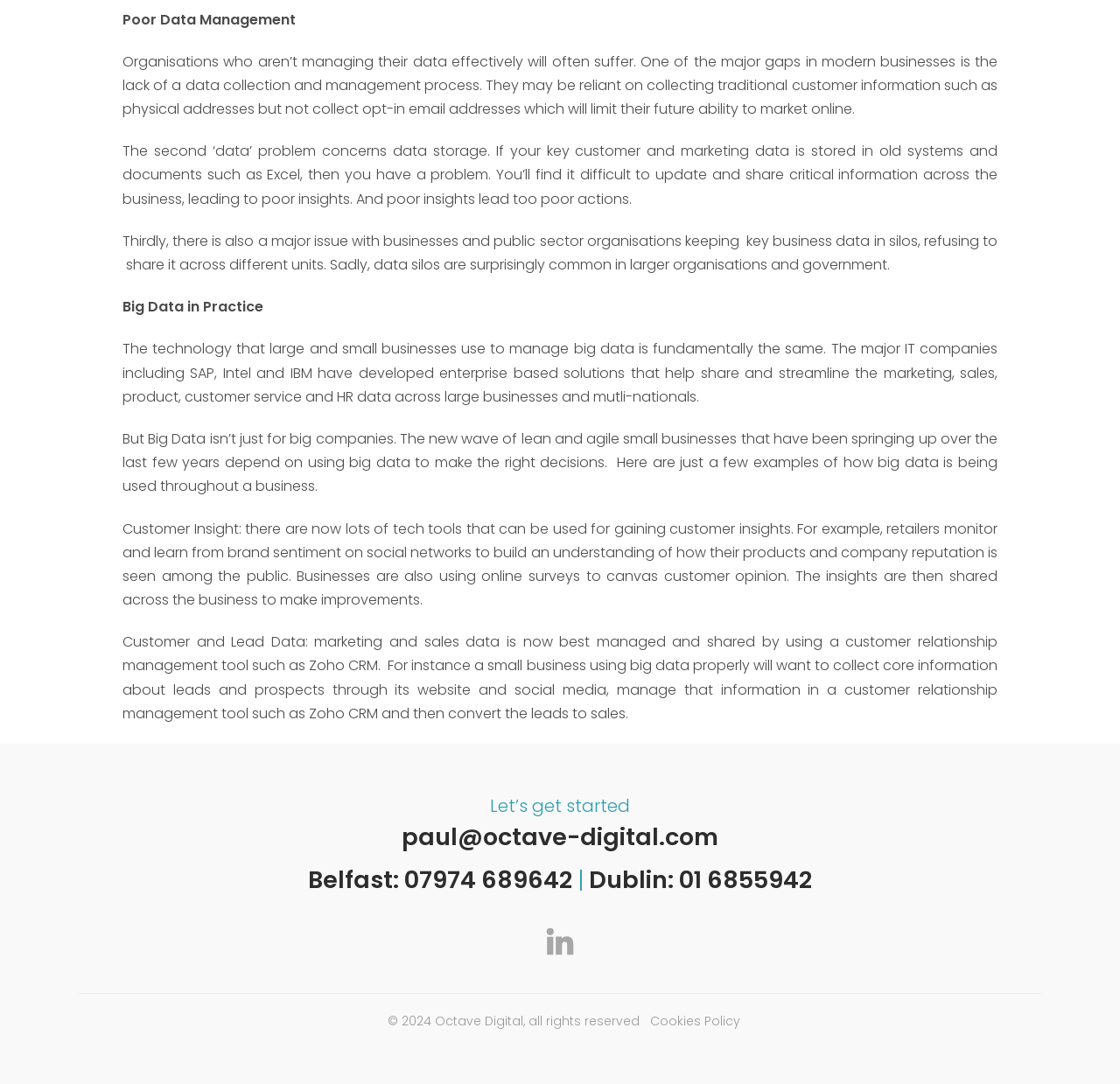Please answer the following question as detailed as possible based on the image: 
What is the name of the customer relationship management tool mentioned?

The webpage mentions that marketing and sales data is now best managed and shared by using a customer relationship management tool such as Zoho CRM.